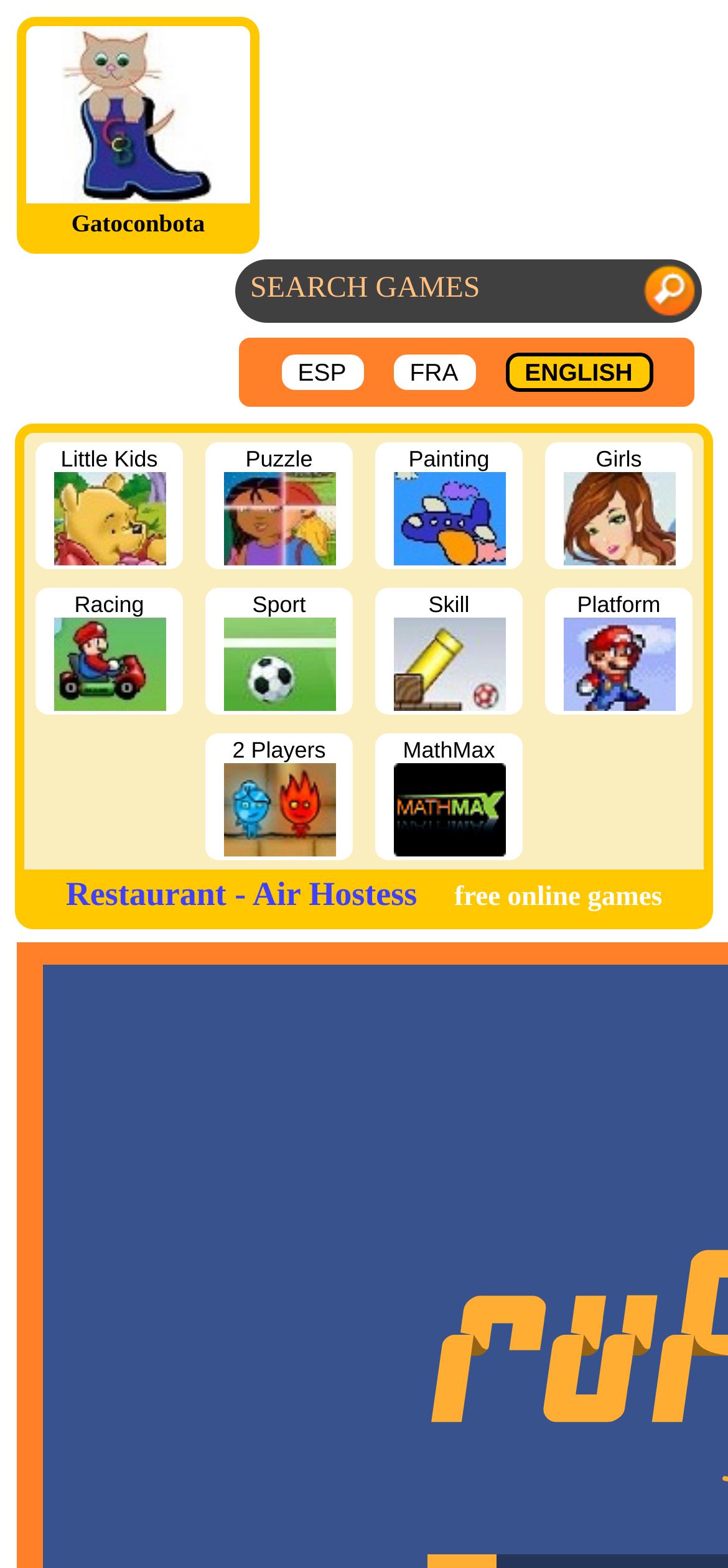Determine the bounding box coordinates for the clickable element to execute this instruction: "read terms of service". Provide the coordinates as four float numbers between 0 and 1, i.e., [left, top, right, bottom].

None